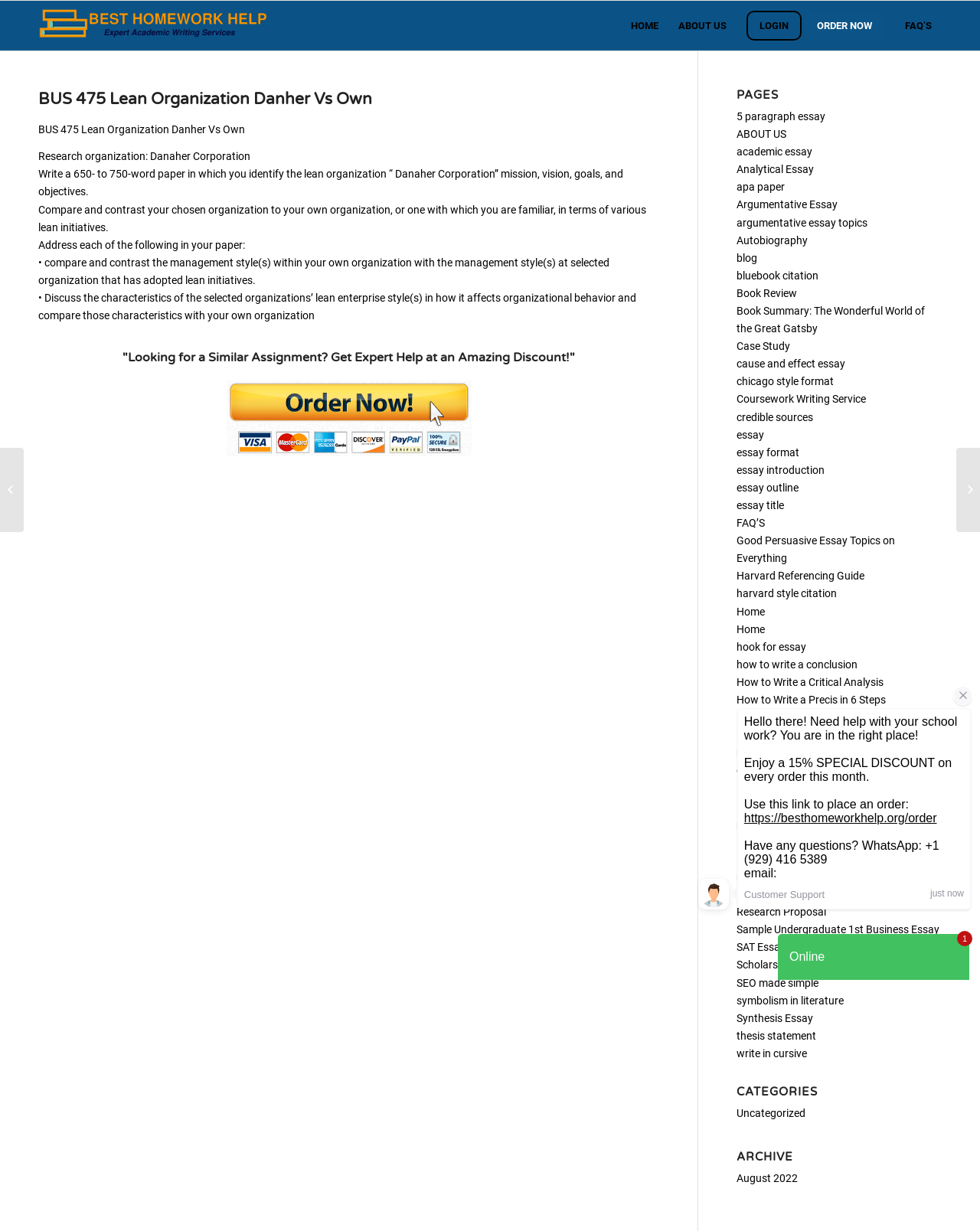Provide a thorough summary of the webpage.

This webpage appears to be a homework help website, specifically focused on providing assistance with academic writing tasks. At the top of the page, there is a navigation menu with links to "HOME", "ABOUT US", "LOGIN", "ORDER NOW", and "FAQ'S". 

Below the navigation menu, there is a main content area that contains a heading "BUS 475 Lean Organization Danher Vs Own", which is likely the title of a specific assignment or topic. This heading is followed by a series of paragraphs that provide instructions and guidelines for completing the assignment. The instructions include identifying the mission, vision, goals, and objectives of a lean organization, comparing and contrasting the organization with one's own organization, and addressing specific topics such as management style and lean enterprise characteristics.

To the right of the main content area, there is a sidebar that contains a list of links to various academic writing resources and topics, including essay formats, citation styles, and specific types of essays such as persuasive, analytical, and argumentative essays. There are also links to categories and archives of previous resources.

At the very bottom of the page, there is a section with headings "PAGES", "CATEGORIES", and "ARCHIVE", which provide additional links to resources and topics. Overall, the webpage appears to be a comprehensive resource for students seeking help with academic writing tasks.